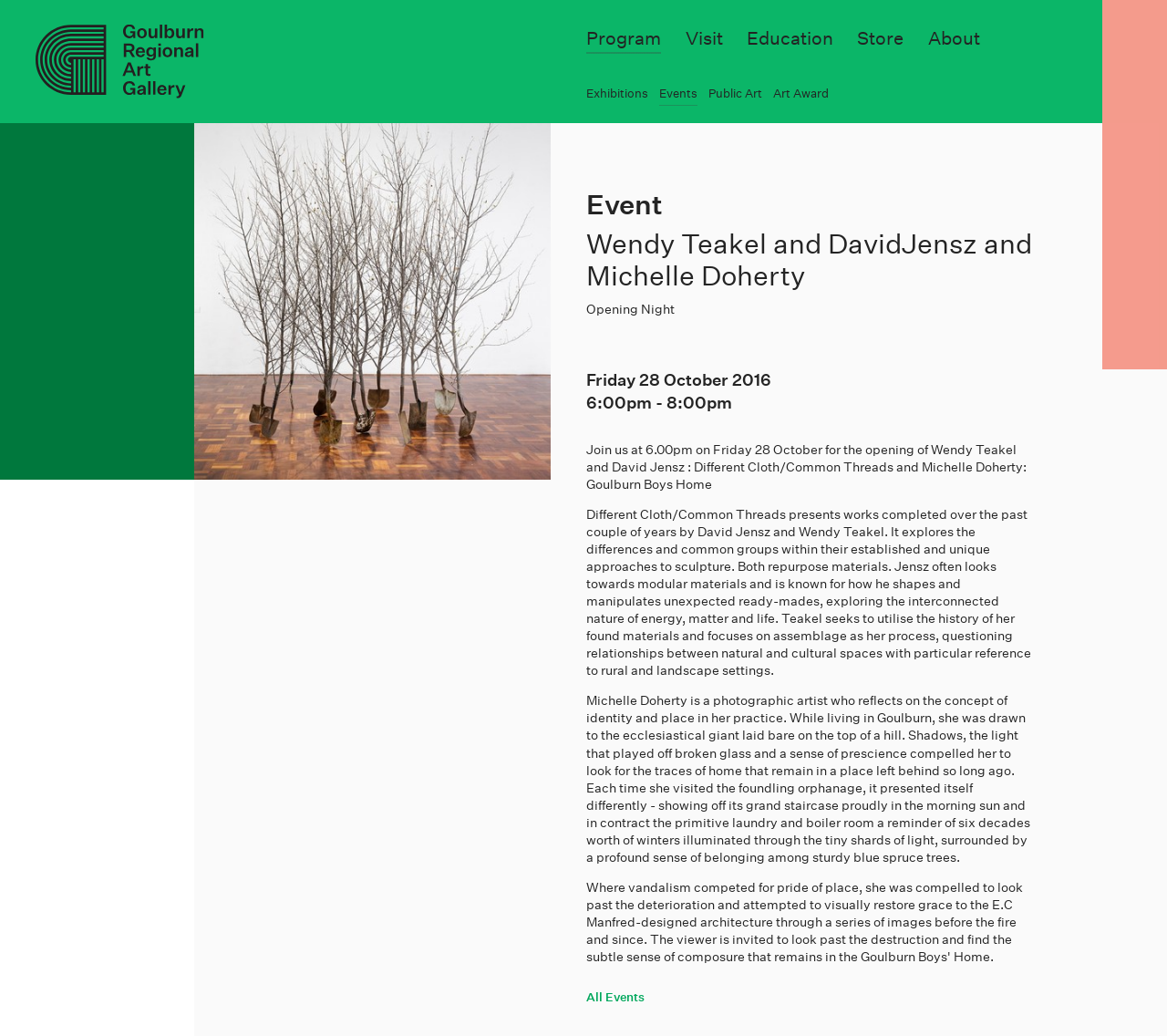Give an in-depth explanation of the webpage layout and content.

The webpage is about the Goulburn Regional Art Gallery, showcasing contemporary art between Sydney and Canberra. At the top, there is a logo image on the left, accompanied by a link to the gallery's name. 

On the top navigation bar, there are six links: "Program", "Visit", "Education", "Store", and "About", spaced evenly apart. Below this navigation bar, there are four more links: "Exhibitions", "Events", "Public Art", and "Art Award", also spaced evenly apart.

The main content of the page is focused on an event, with a large image of the artists Wendy Teakel, David Jensz, and Michelle Doherty. There are two headings, "Event" and the title of the exhibition, "Wendy Teakel and David Jensz and Michelle Doherty". 

Below the headings, there are several lines of text describing the event, including the opening night details, date, and time. The text also provides a brief description of the artworks by each artist, including their styles, themes, and inspirations. 

At the bottom of the page, there is a link to "All Events". Overall, the webpage is well-organized, with clear headings and concise text, making it easy to navigate and understand the content.